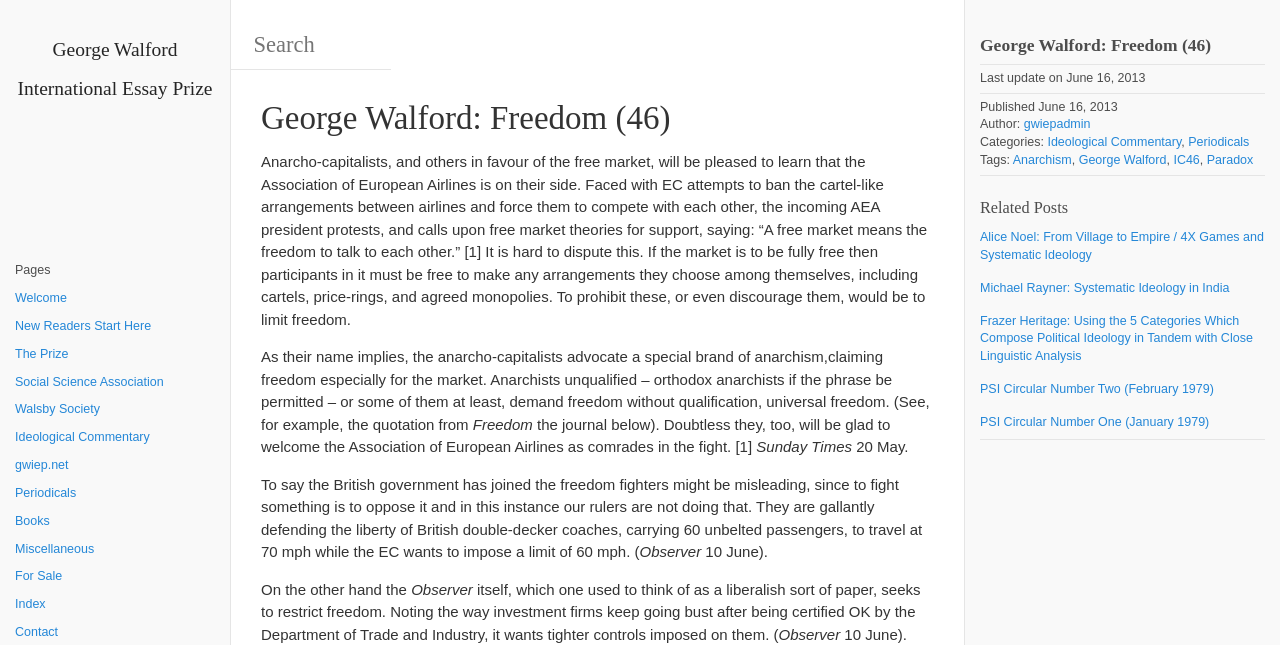Provide the bounding box coordinates of the HTML element this sentence describes: "Privacy and Cookie Policy". The bounding box coordinates consist of four float numbers between 0 and 1, i.e., [left, top, right, bottom].

None